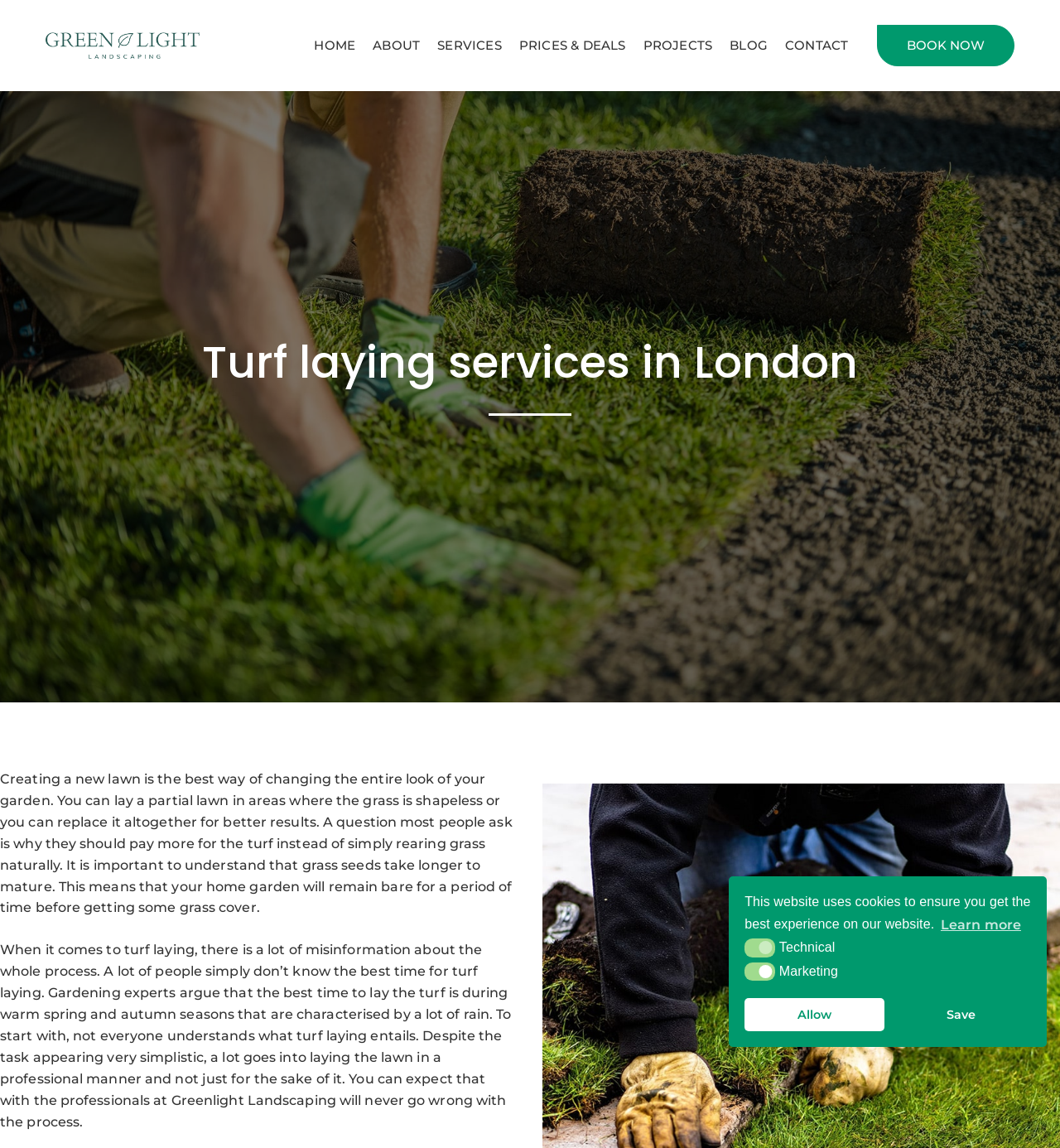Give a one-word or short-phrase answer to the following question: 
What is the advantage of laying turf over rearing grass naturally?

Faster results